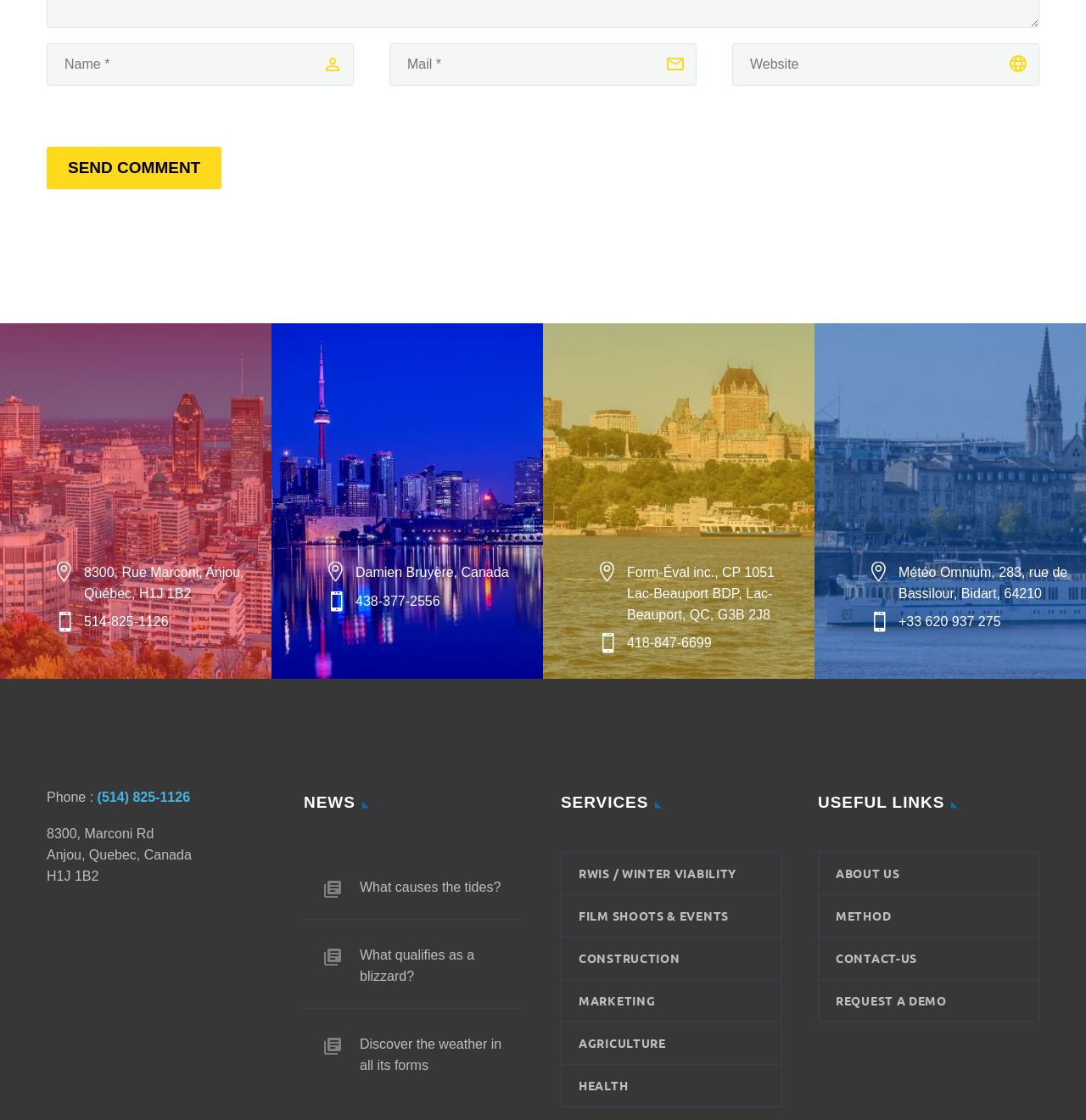Please provide a detailed answer to the question below by examining the image:
What is the phone number of the Montreal office?

I looked for the phone number of the Montreal office, which is listed under the Montreal heading. The phone number is (514) 825-1126, which is also a clickable link.